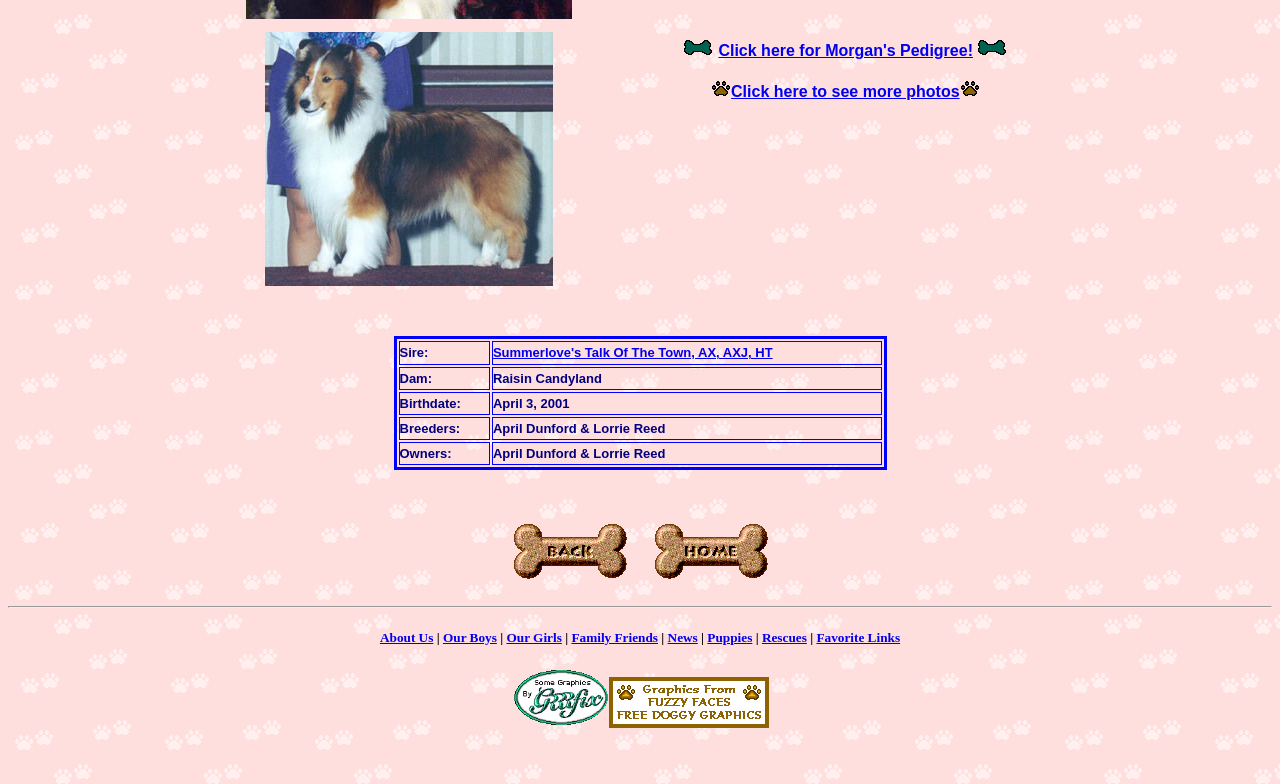Determine the bounding box for the HTML element described here: "Our Boys". The coordinates should be given as [left, top, right, bottom] with each number being a float between 0 and 1.

[0.346, 0.803, 0.388, 0.823]